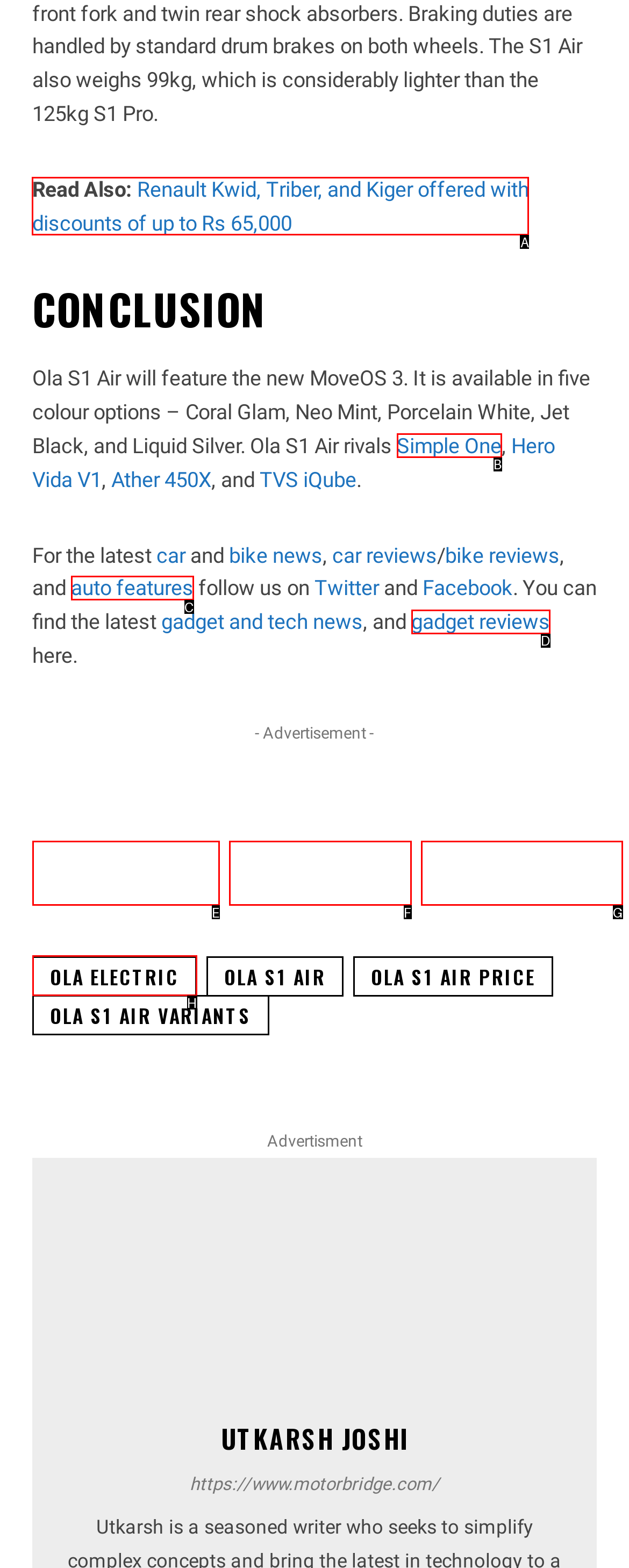Indicate which HTML element you need to click to complete the task: Read about Renault Kwid, Triber, and Kiger offered with discounts of up to Rs 65,000. Provide the letter of the selected option directly.

A